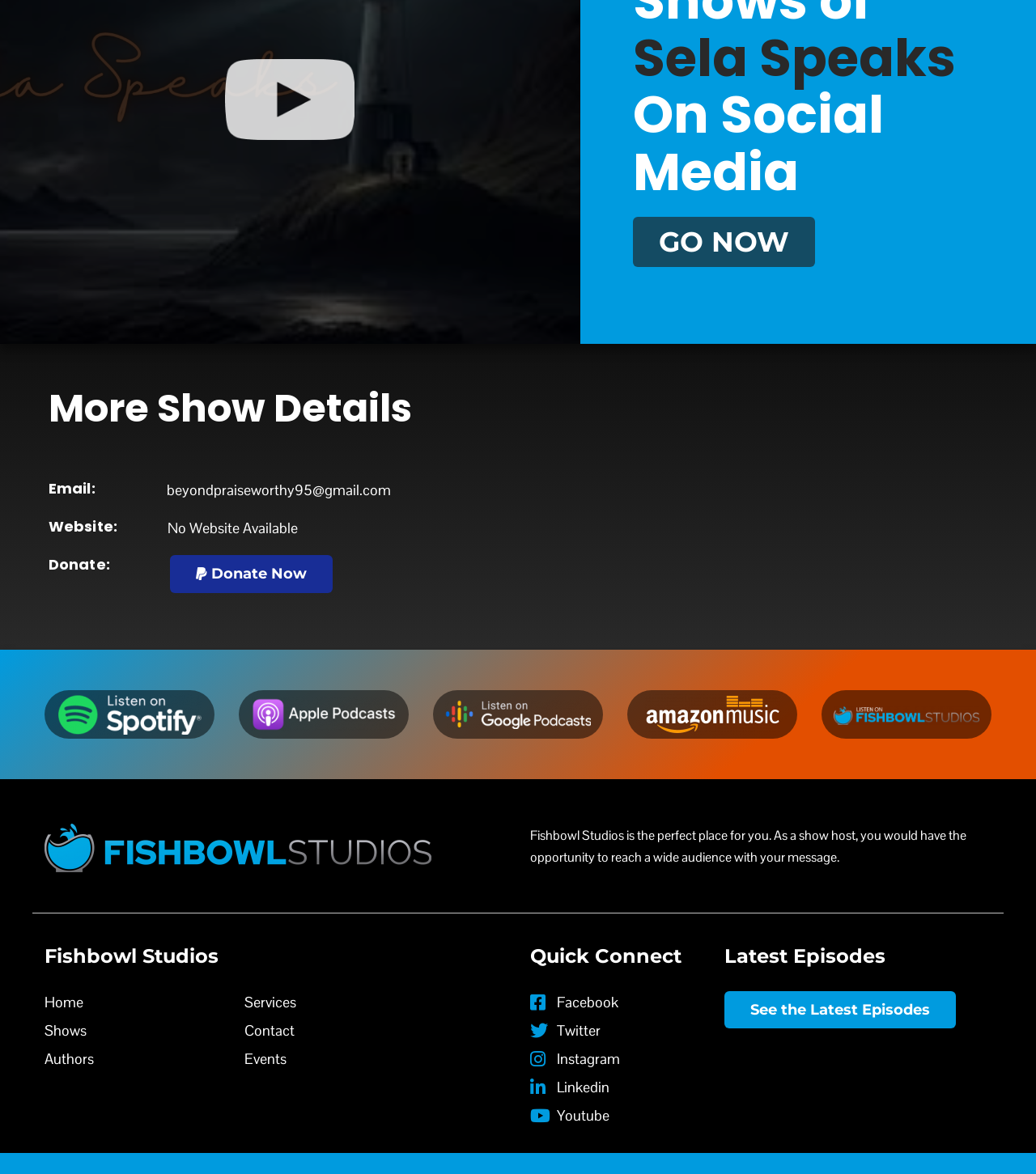Use a single word or phrase to answer the question:
What are the social media platforms available?

Facebook, Twitter, Instagram, Linkedin, Youtube